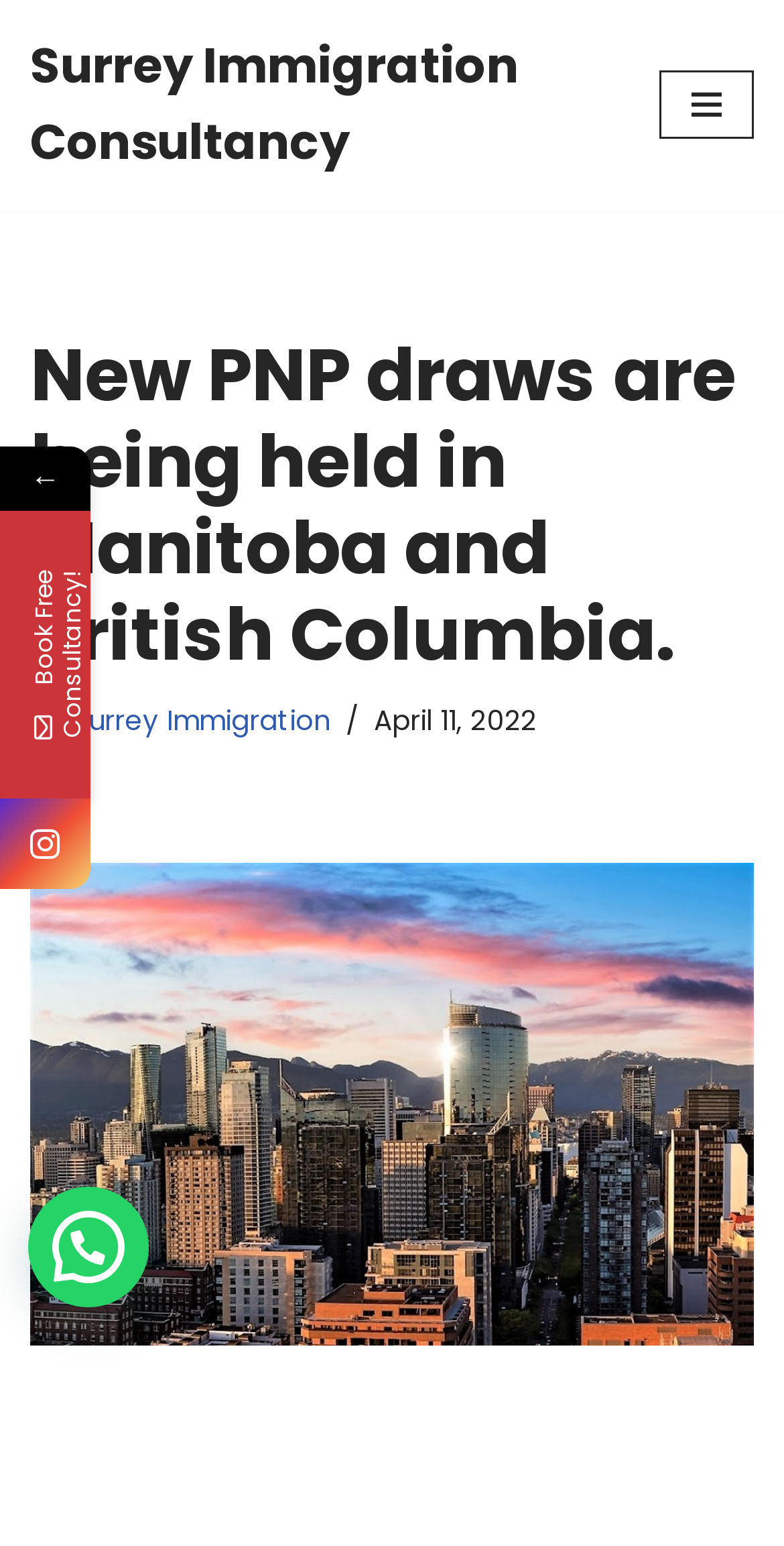Identify the bounding box for the UI element specified in this description: "Skip to content". The coordinates must be four float numbers between 0 and 1, formatted as [left, top, right, bottom].

[0.0, 0.042, 0.077, 0.068]